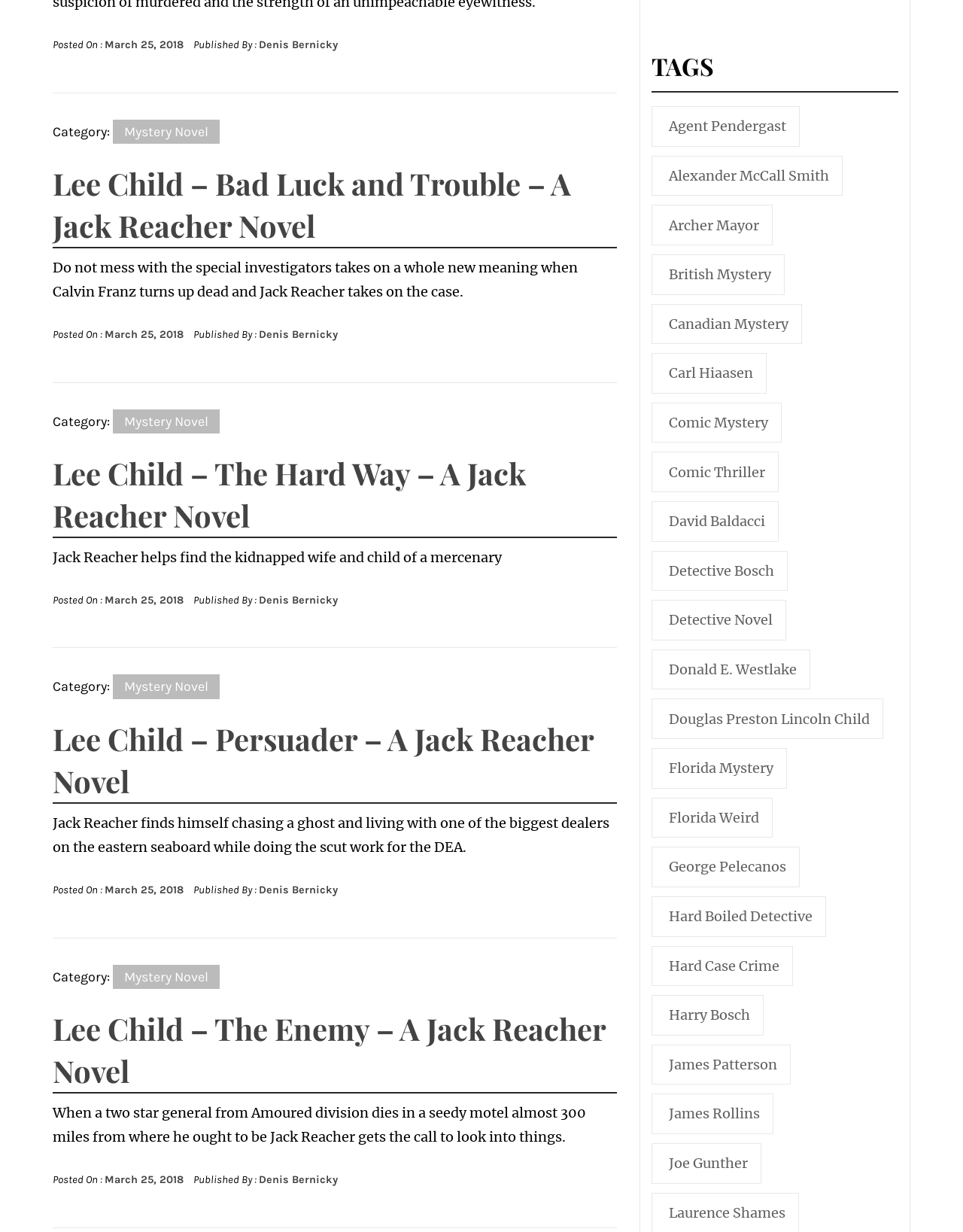Identify the bounding box coordinates for the UI element described as: "Douglas Preston Lincoln Child".

[0.677, 0.567, 0.917, 0.6]